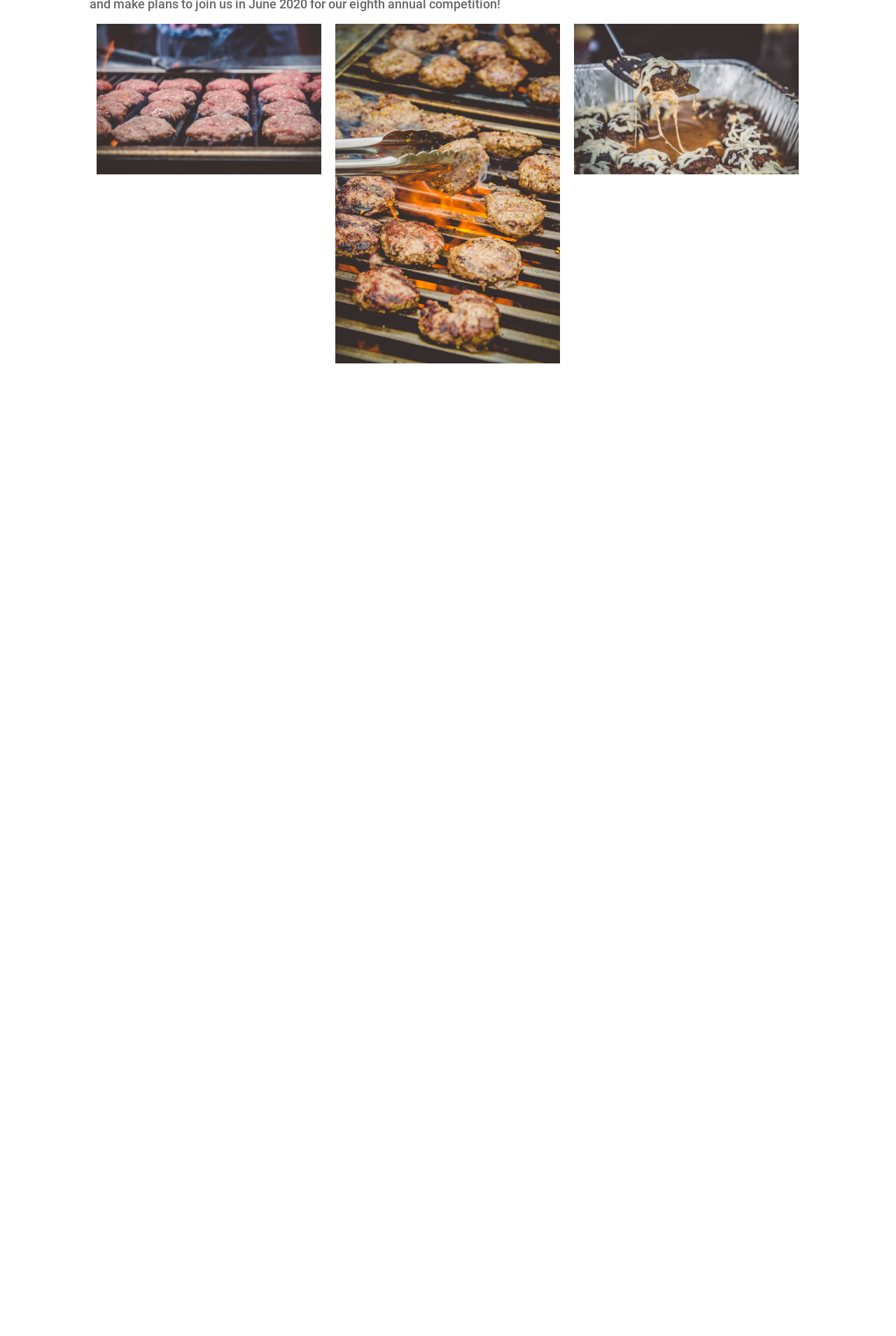How many images are on this webpage?
Identify the answer in the screenshot and reply with a single word or phrase.

18